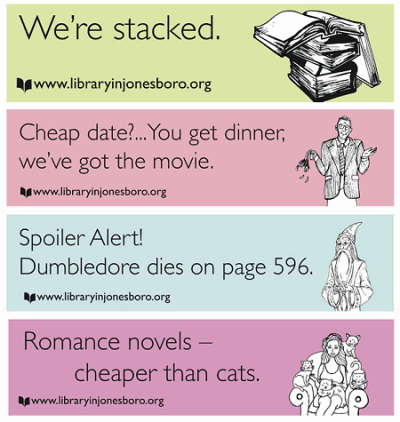Respond with a single word or phrase for the following question: 
What is the purpose of the billboards?

To create buzz and invite library visits